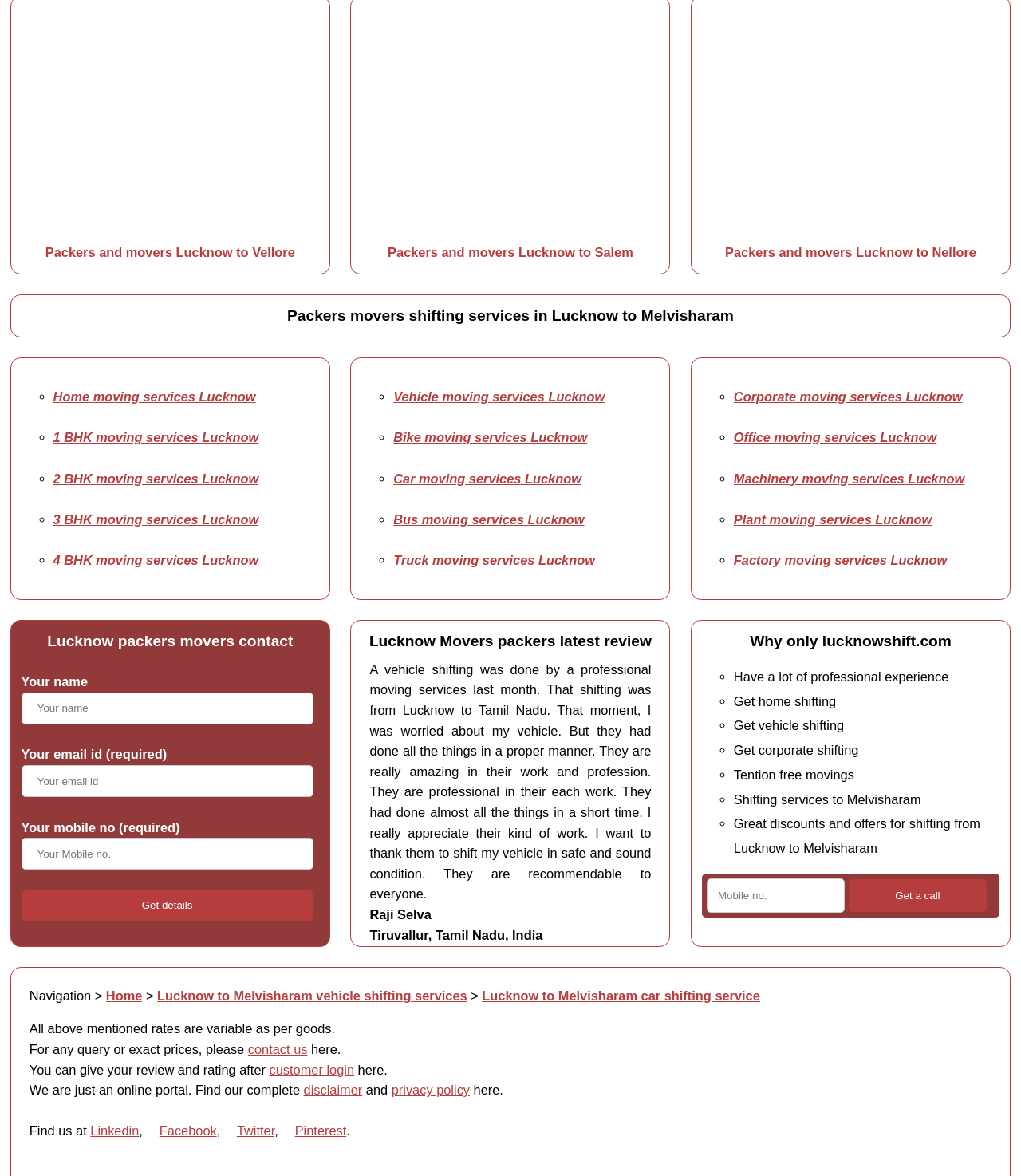What types of shifting services are offered?
Using the visual information, answer the question in a single word or phrase.

Home, Vehicle, Corporate